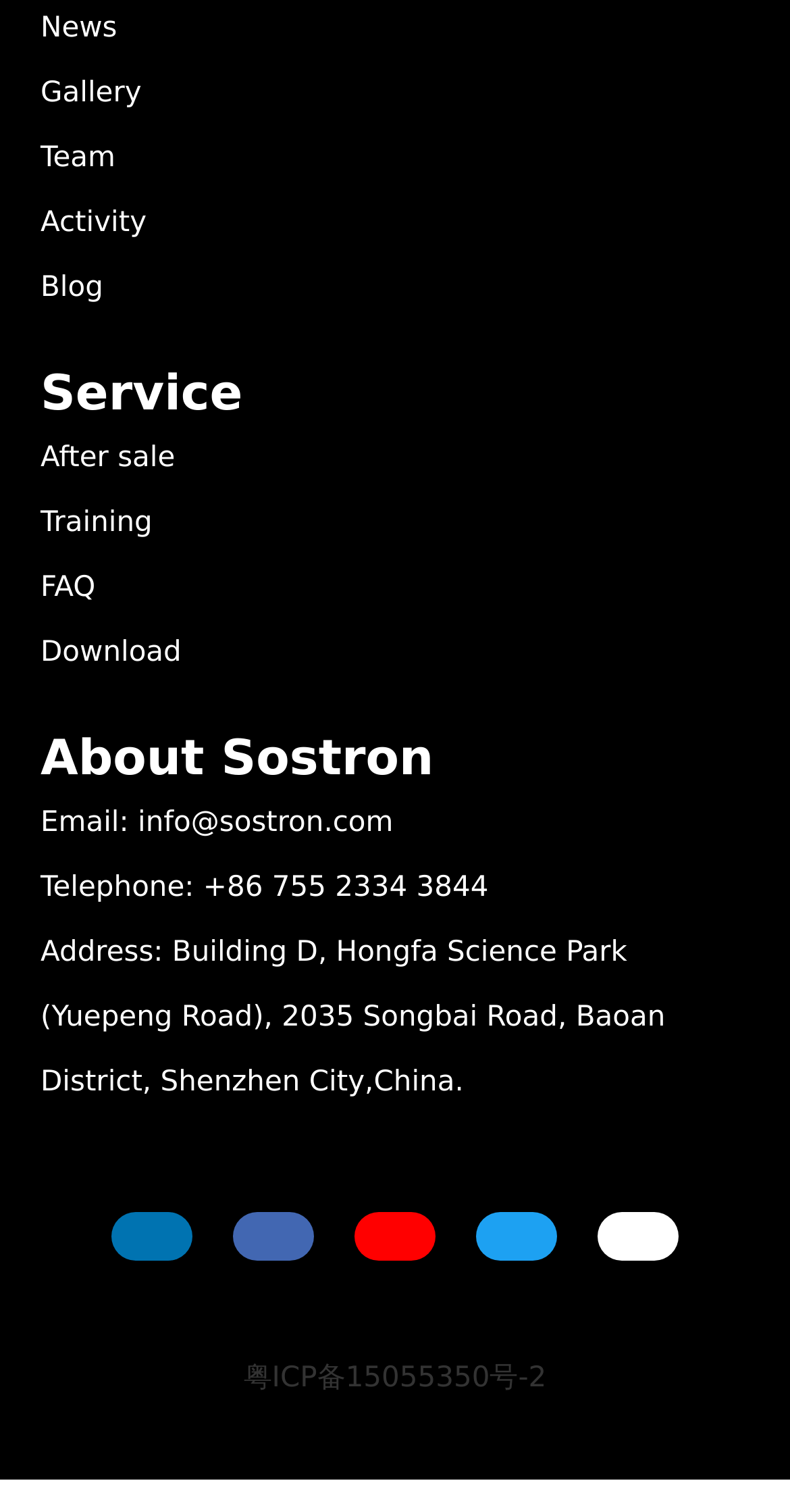Predict the bounding box of the UI element that fits this description: "Telephone: +86 755 2334 3844".

[0.051, 0.576, 0.618, 0.598]